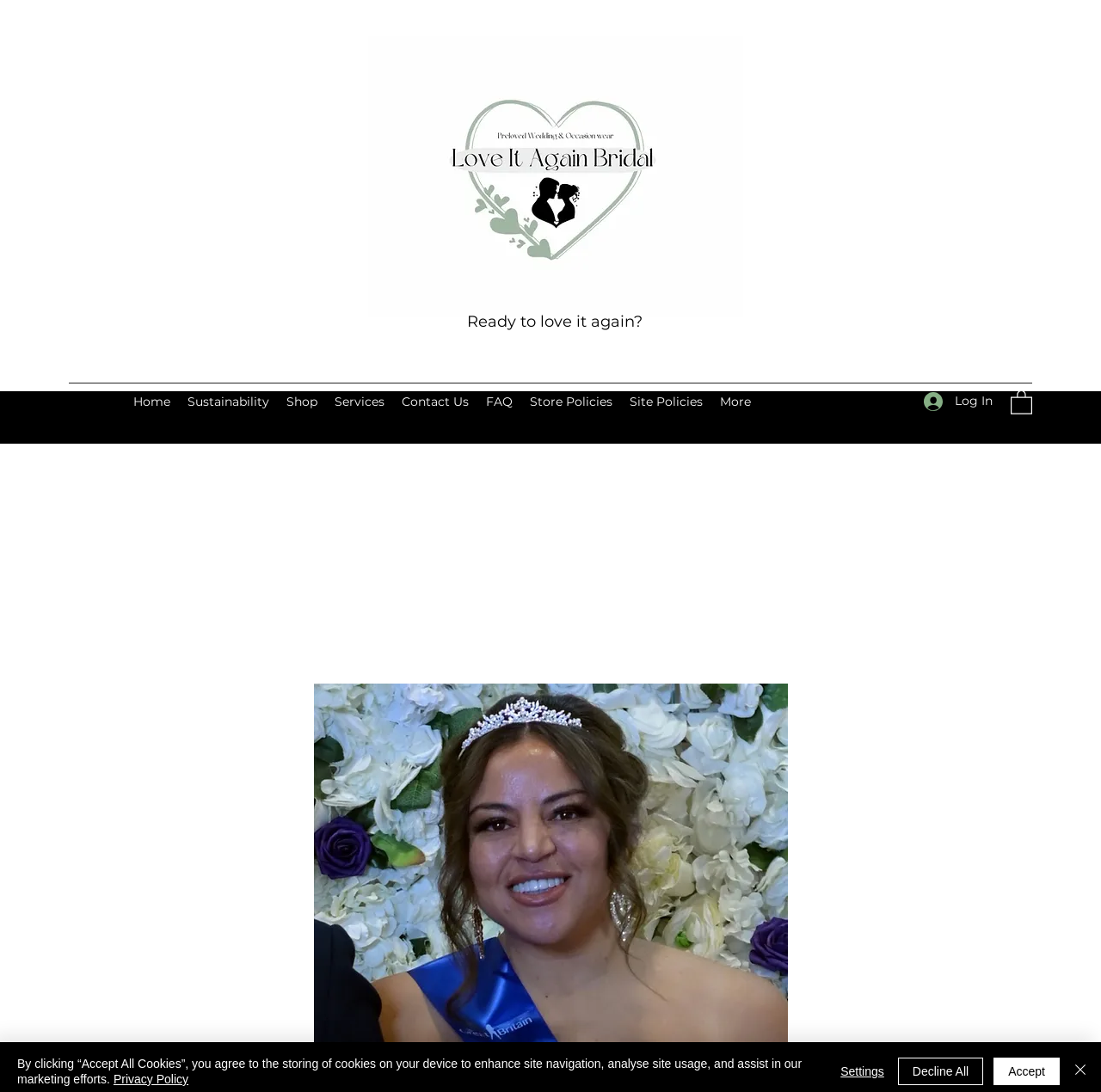Please find the bounding box coordinates of the section that needs to be clicked to achieve this instruction: "Contact us".

[0.357, 0.356, 0.434, 0.38]